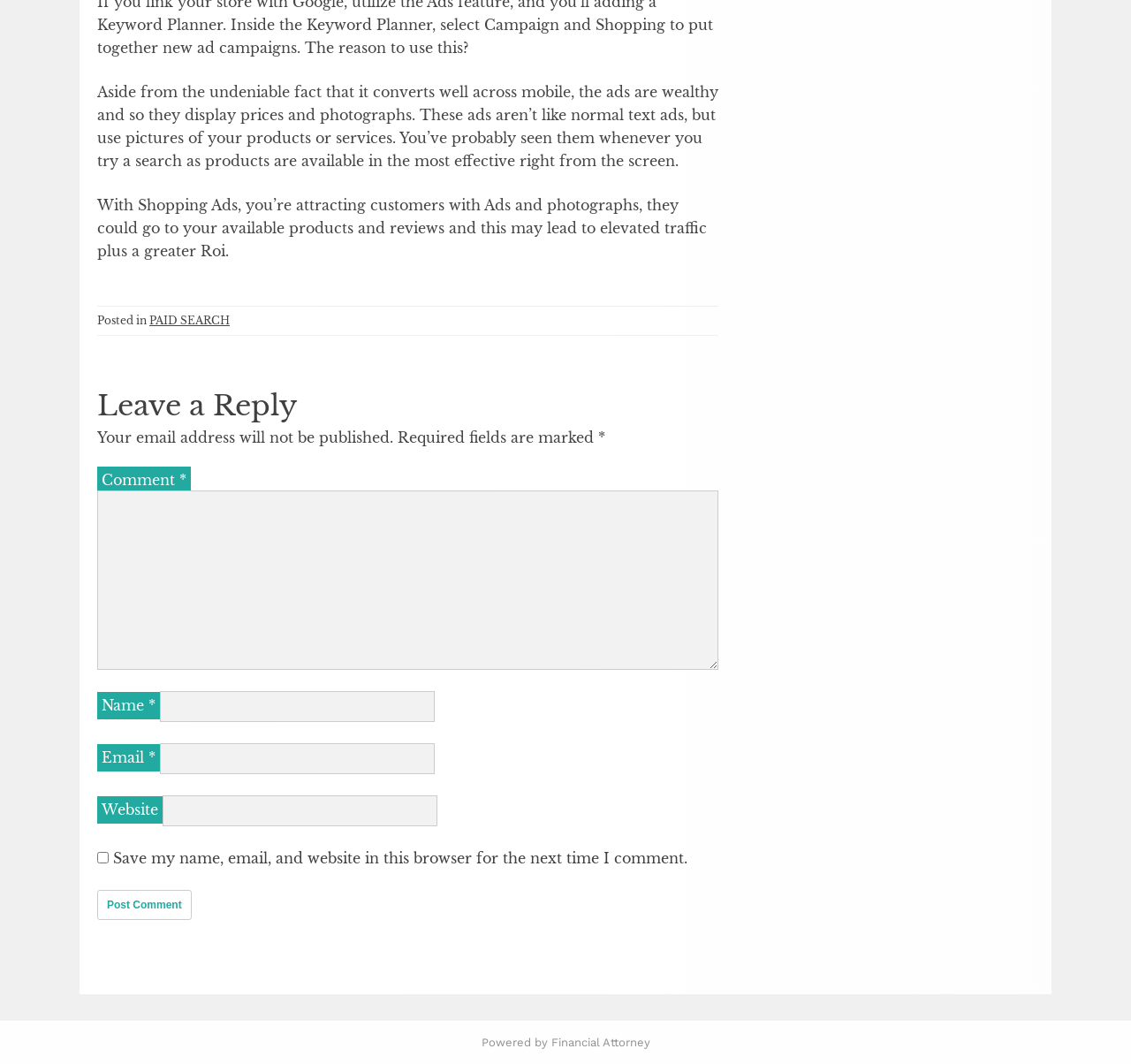Bounding box coordinates must be specified in the format (top-left x, top-left y, bottom-right x, bottom-right y). All values should be floating point numbers between 0 and 1. What are the bounding box coordinates of the UI element described as: parent_node: Website name="url"

[0.144, 0.747, 0.387, 0.776]